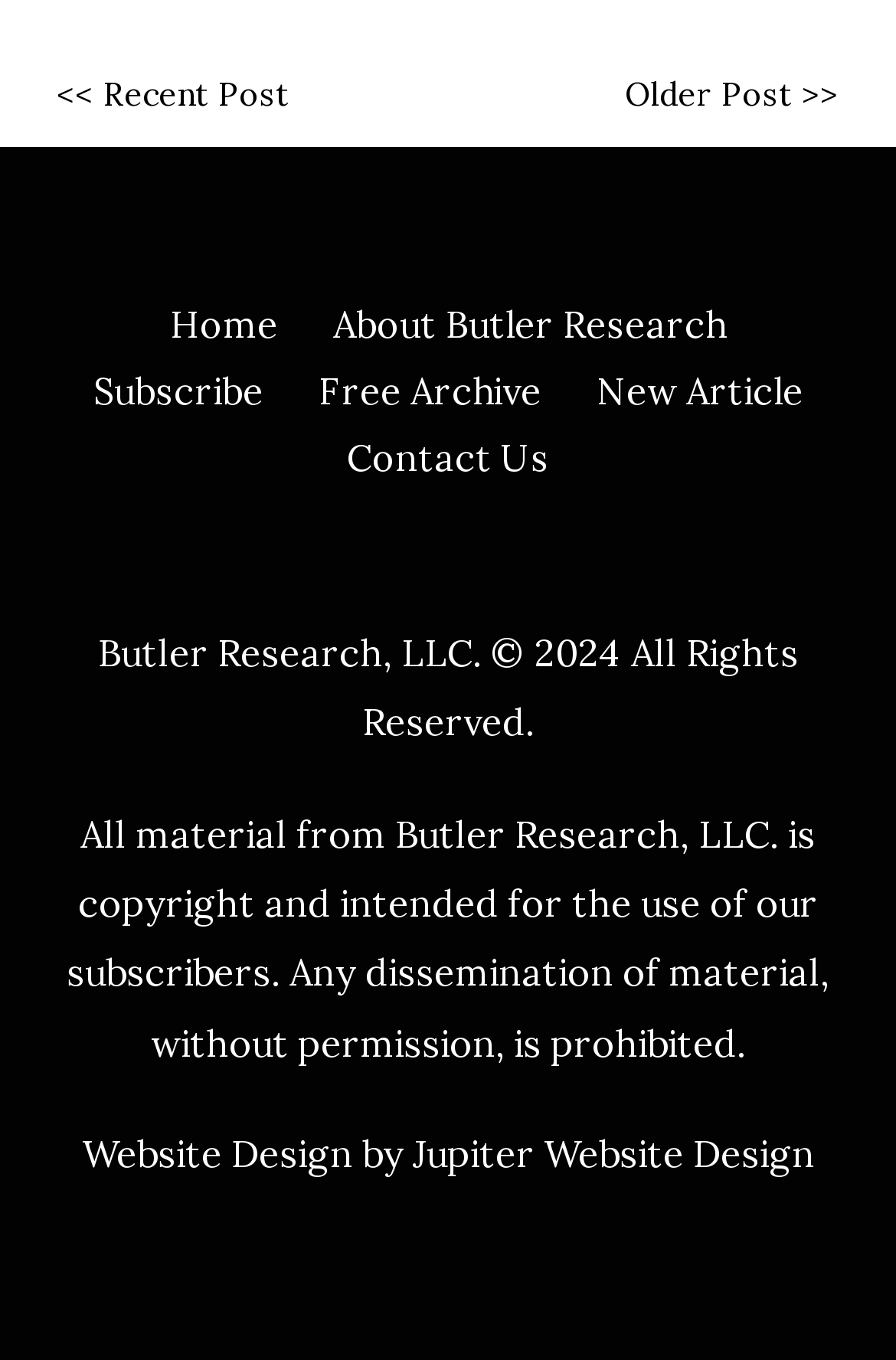Identify the bounding box for the UI element that is described as follows: "Home".

[0.19, 0.222, 0.31, 0.256]